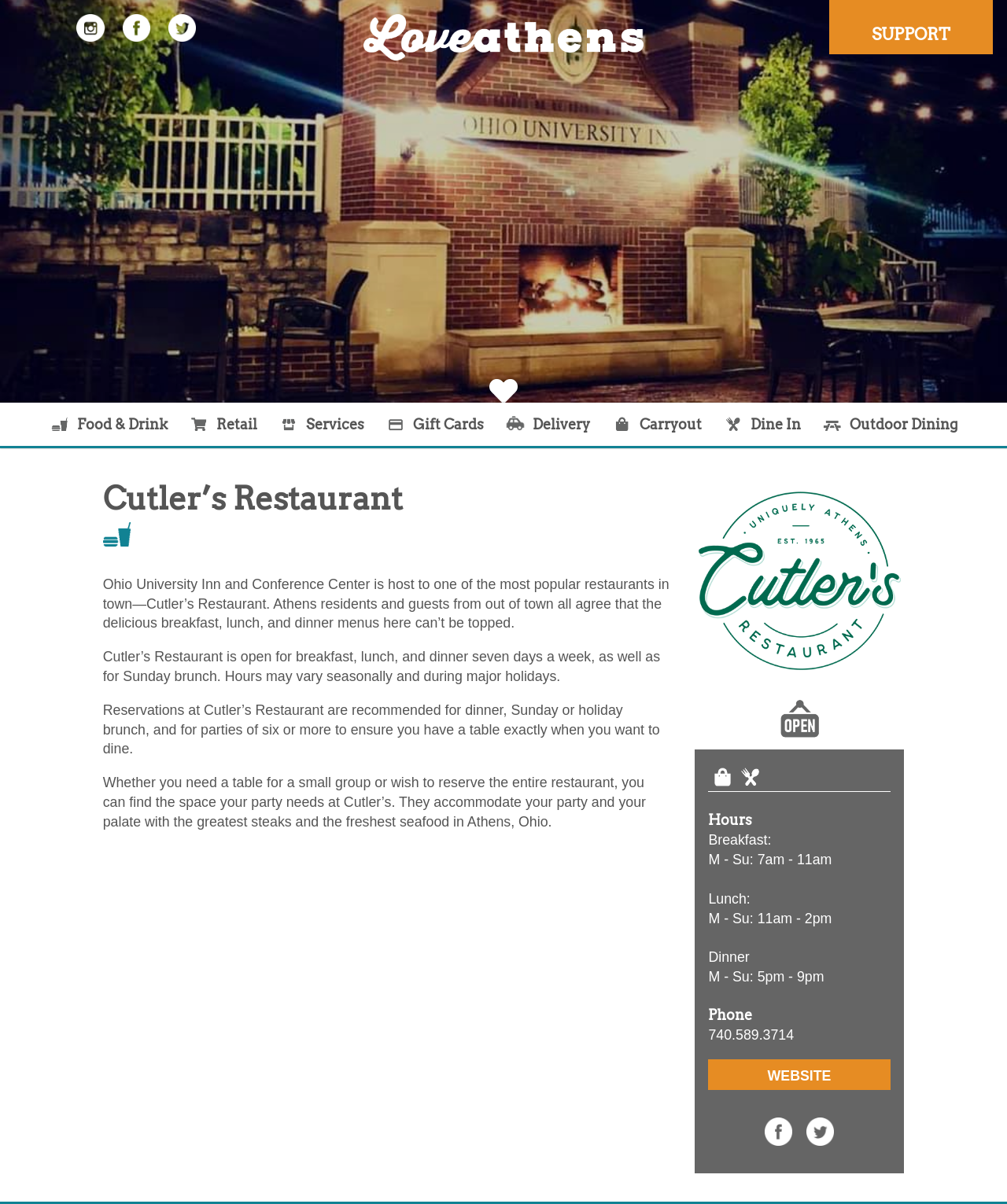Please mark the bounding box coordinates of the area that should be clicked to carry out the instruction: "Call the restaurant".

[0.703, 0.853, 0.788, 0.866]